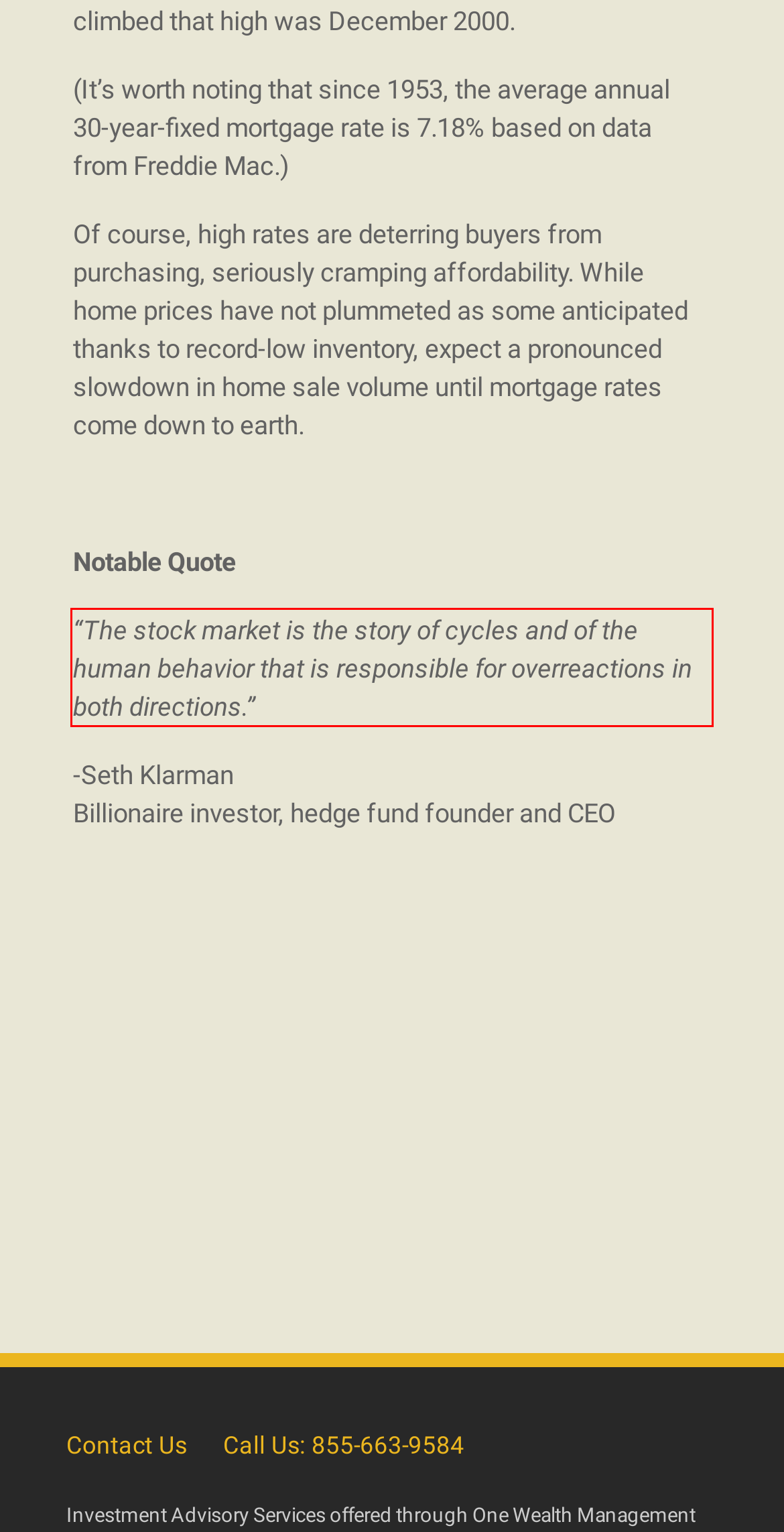Examine the webpage screenshot and use OCR to obtain the text inside the red bounding box.

“The stock market is the story of cycles and of the human behavior that is responsible for overreactions in both directions.”